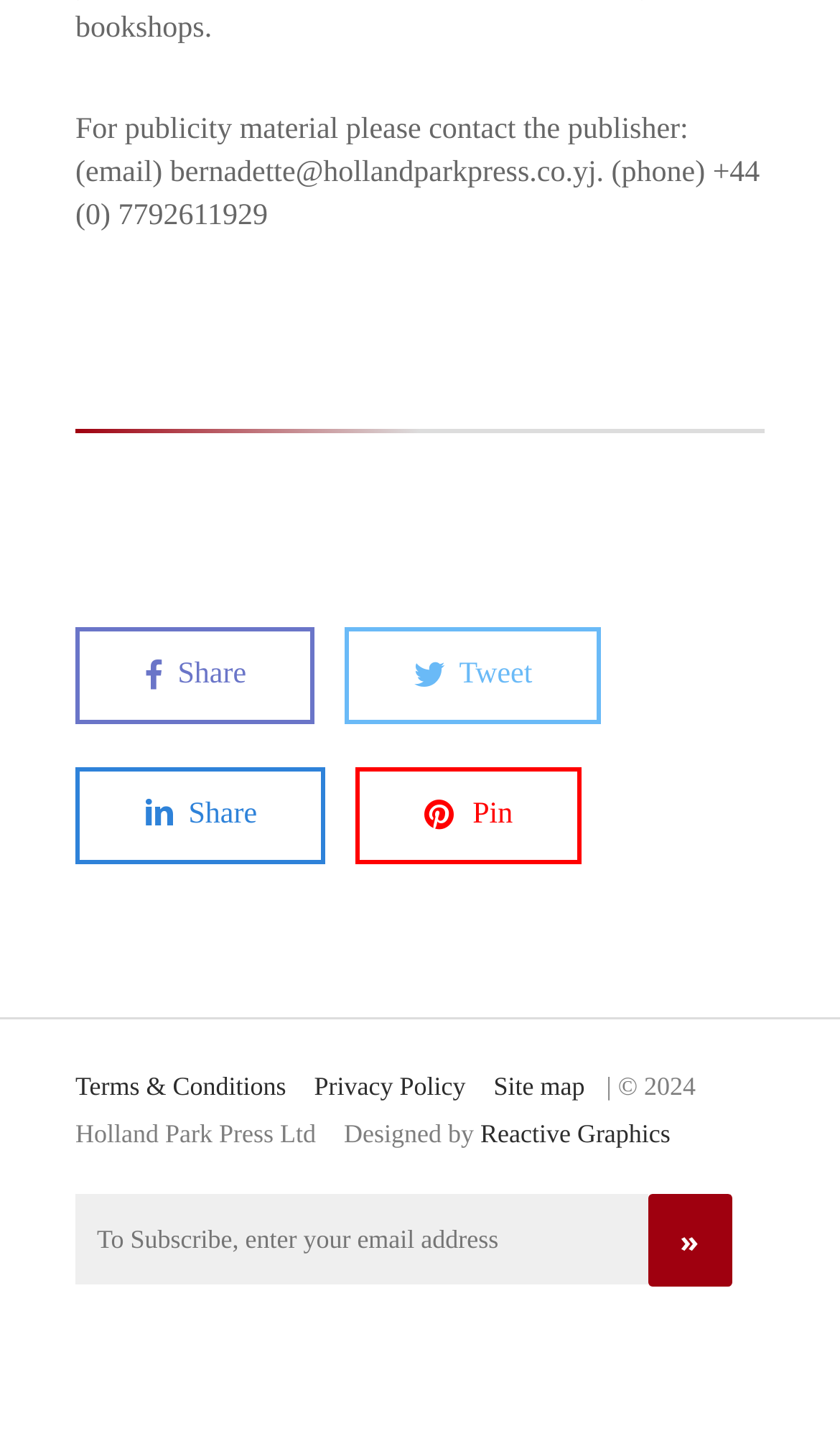Using the element description: "Terms & Conditions", determine the bounding box coordinates for the specified UI element. The coordinates should be four float numbers between 0 and 1, [left, top, right, bottom].

[0.09, 0.749, 0.366, 0.77]